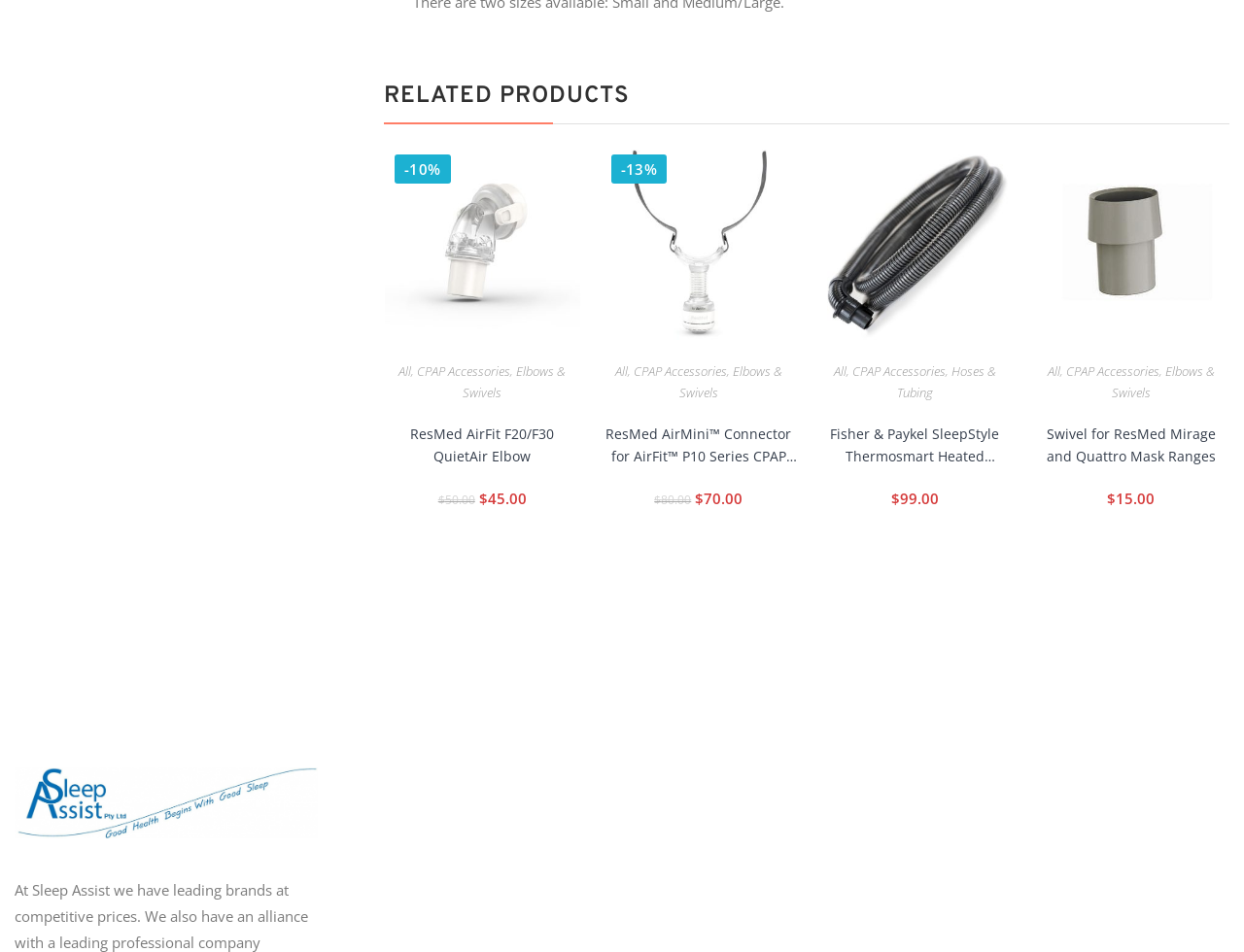Identify the bounding box for the UI element described as: "Description". The coordinates should be four float numbers between 0 and 1, i.e., [left, top, right, bottom].

[0.523, 0.144, 0.61, 0.194]